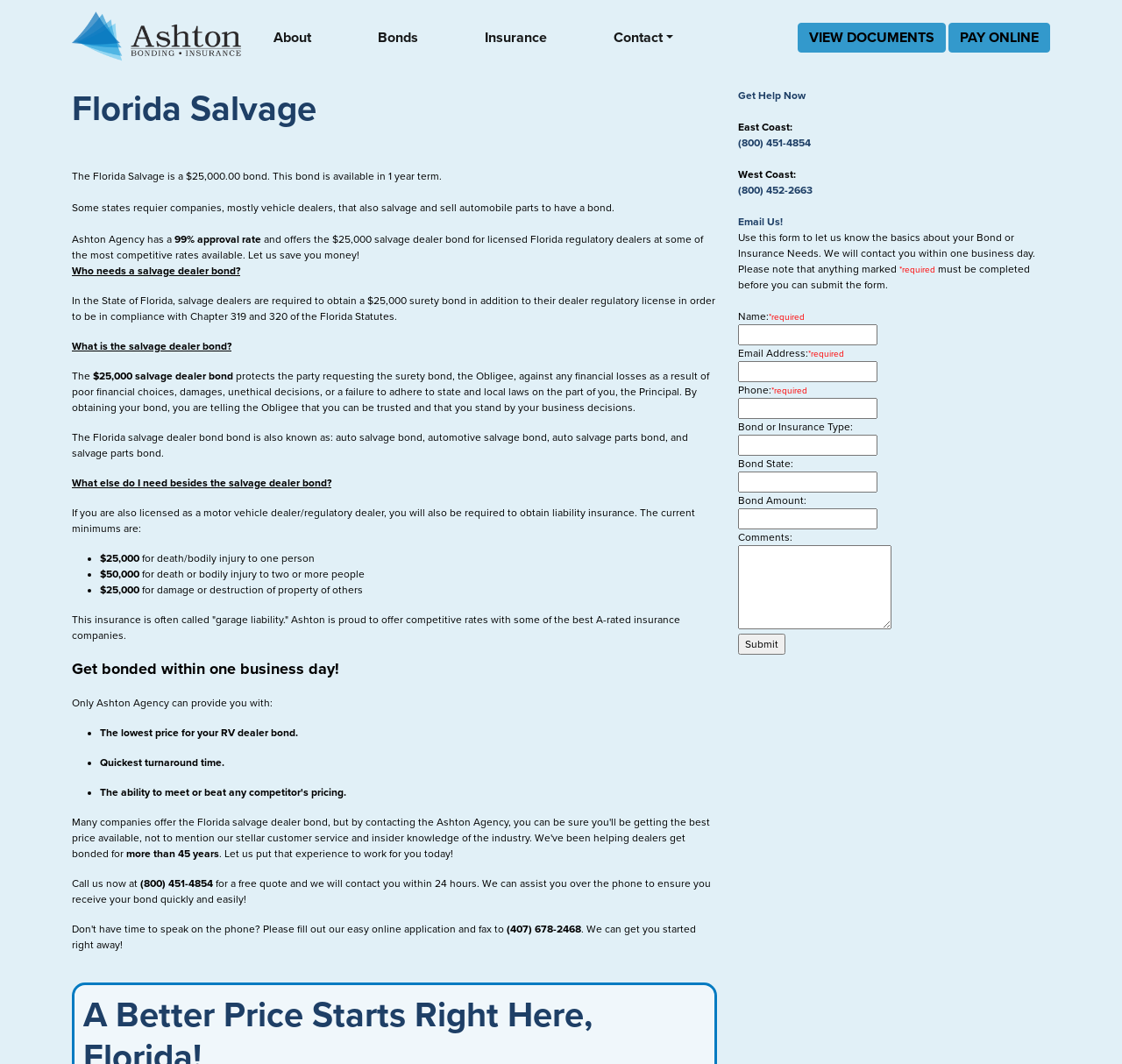Could you specify the bounding box coordinates for the clickable section to complete the following instruction: "Click the 'Email Us!' link"?

[0.658, 0.203, 0.698, 0.214]